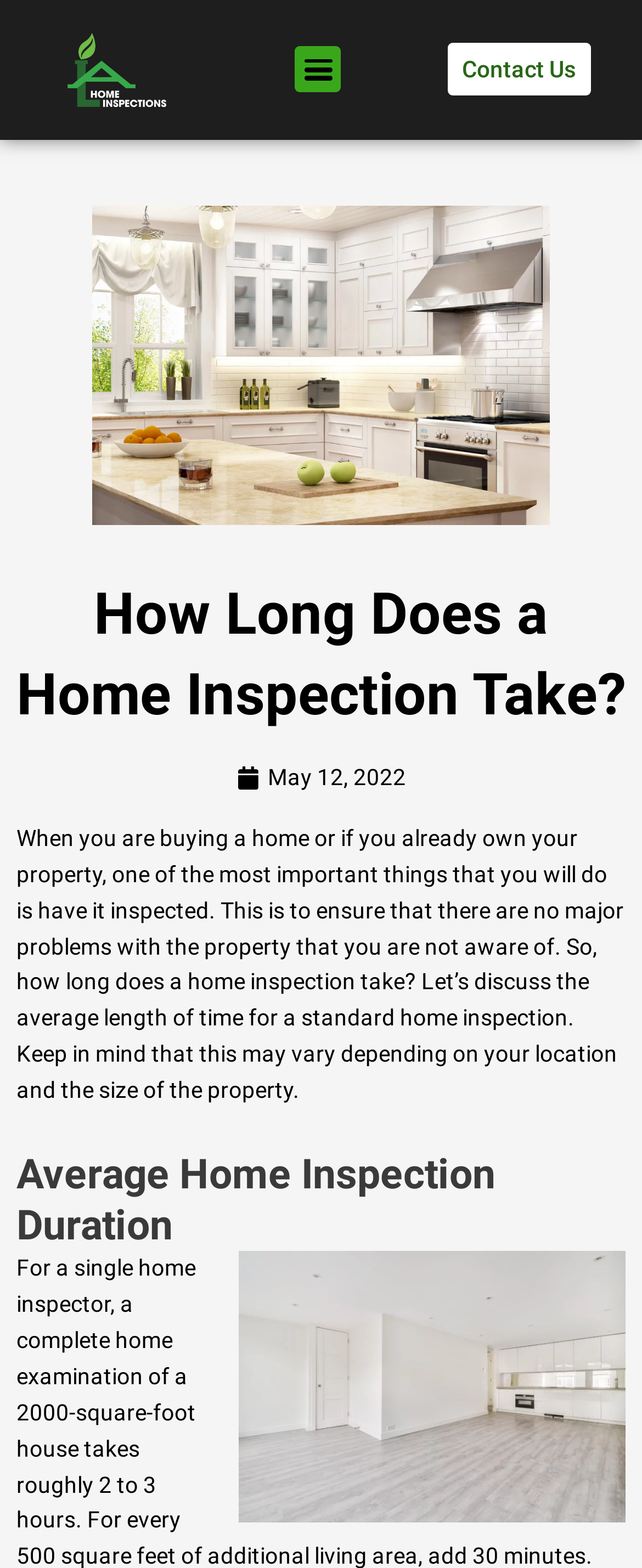Locate the bounding box coordinates of the UI element described by: "Contact Us". The bounding box coordinates should consist of four float numbers between 0 and 1, i.e., [left, top, right, bottom].

[0.697, 0.028, 0.92, 0.061]